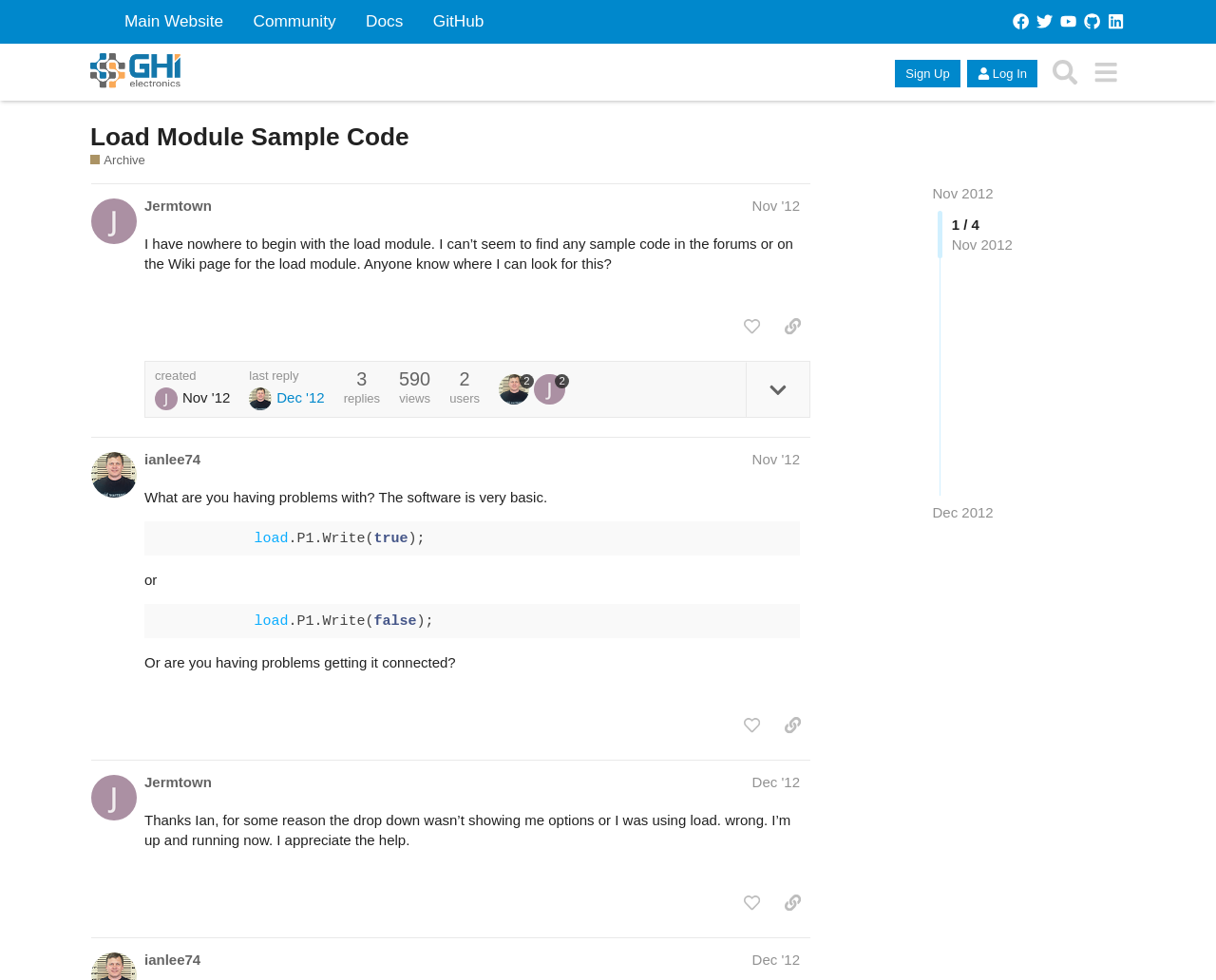What is the name of the forum?
Provide a detailed and extensive answer to the question.

The name of the forum can be found in the header section of the webpage, where it is written as 'GHI Electronics' Forums'.